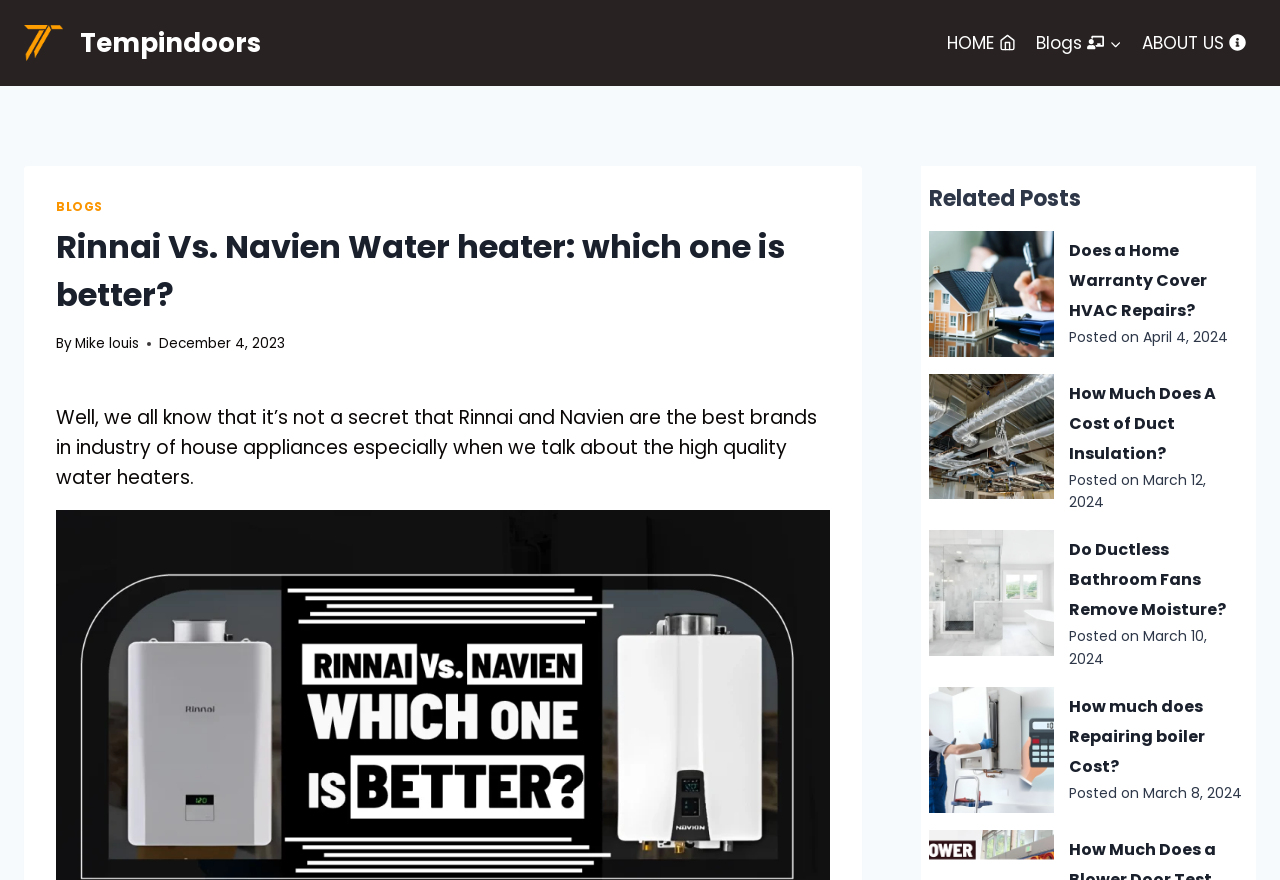Answer this question using a single word or a brief phrase:
What is the topic of the main article?

Rinnai Vs. Navien Water heater